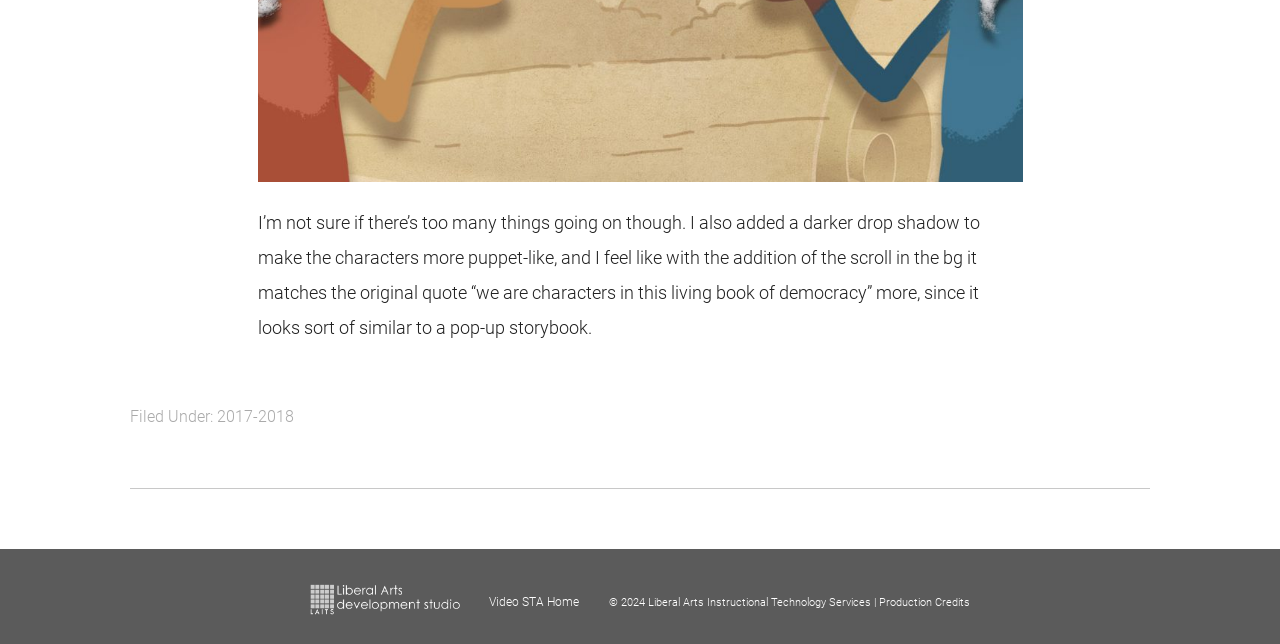Give a one-word or one-phrase response to the question: 
How many images are there in the footer section?

1